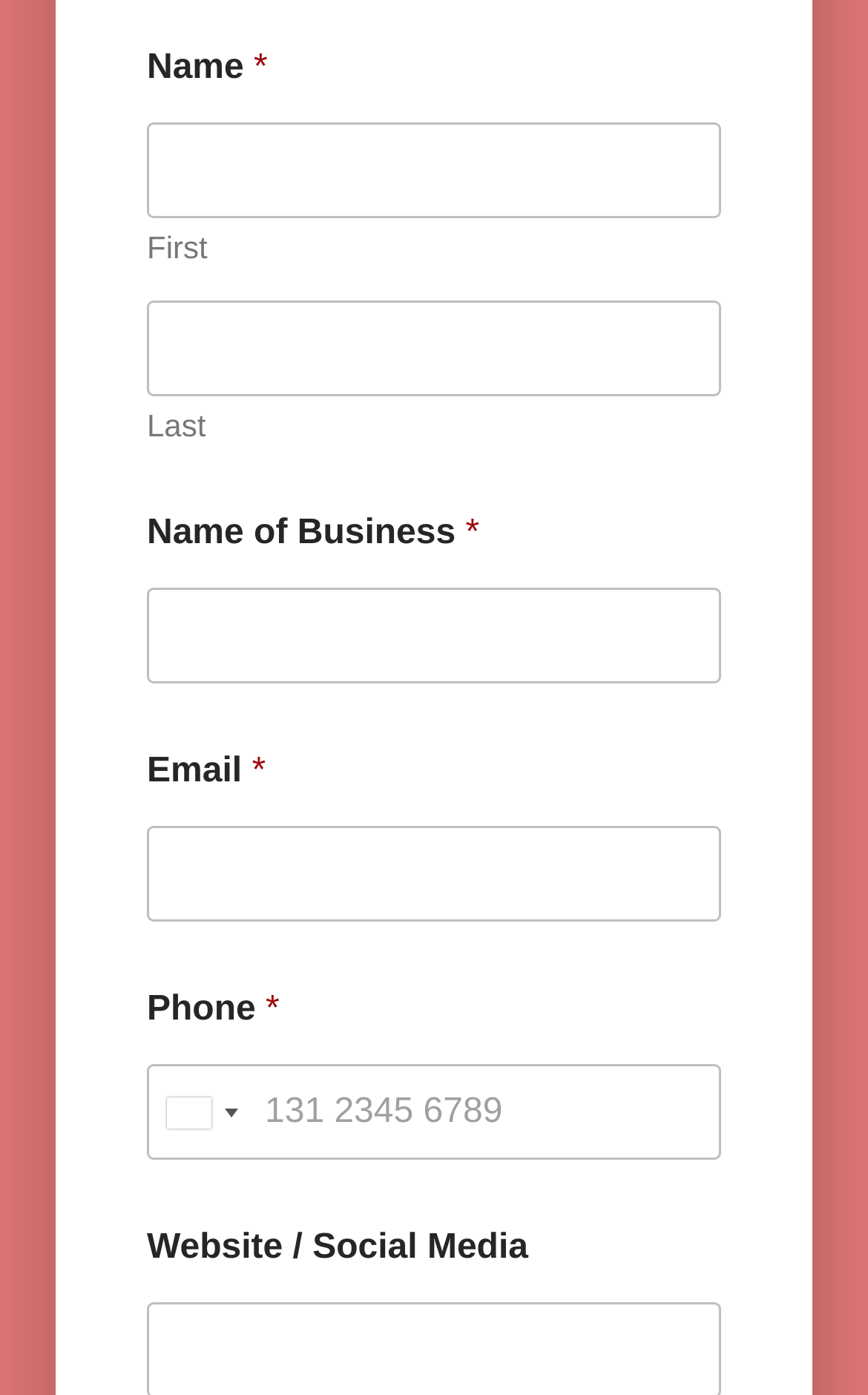Please provide a comprehensive answer to the question based on the screenshot: What is the first input field for?

The first input field is labeled as 'First' and is required, indicating that it is for entering the first name of an individual or entity.